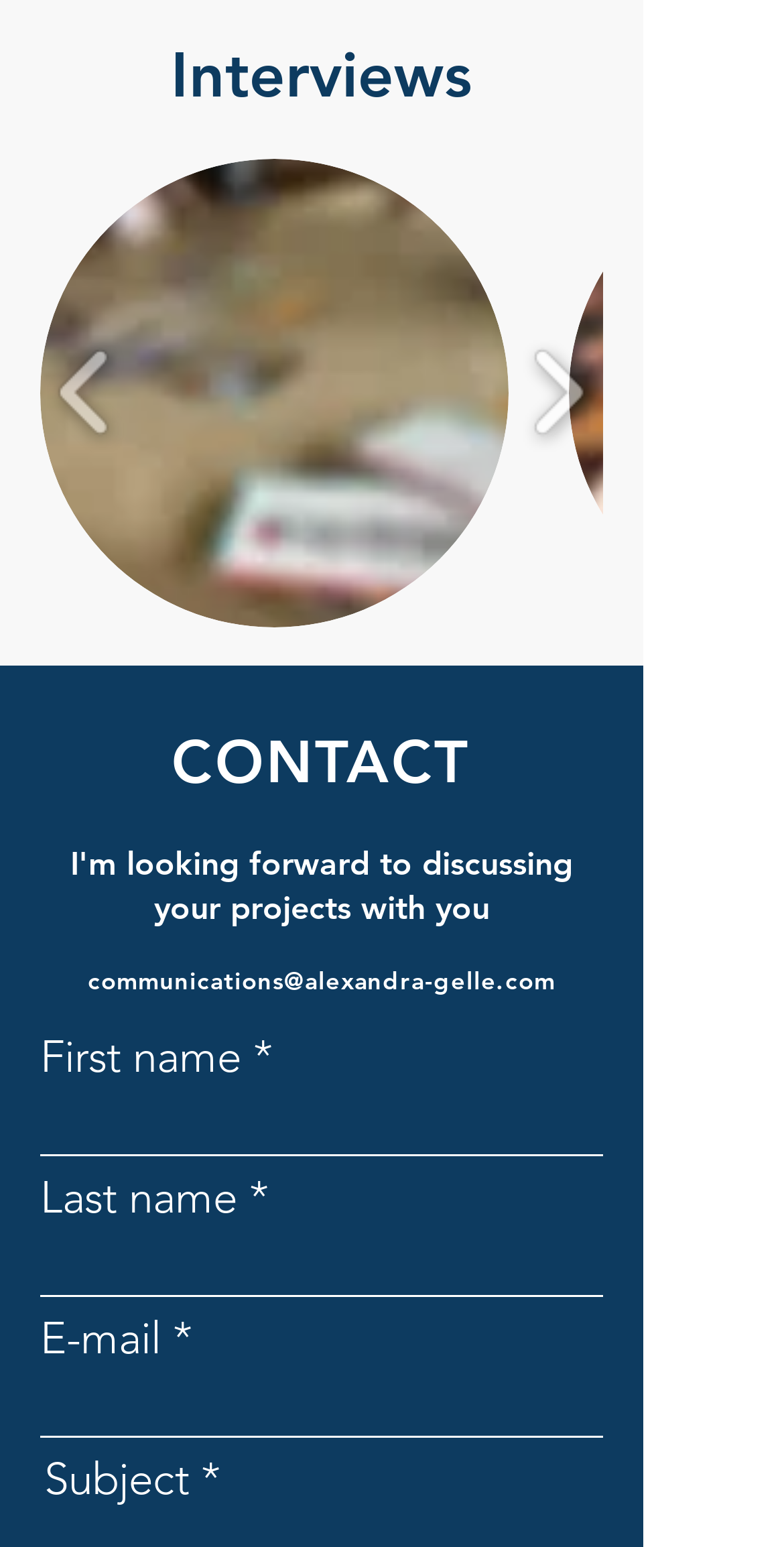Find the bounding box of the UI element described as: "aria-describedby="describedby_item-0-comp-lw5g5t8n" aria-label="Fresque du Climat Gaspé"". The bounding box coordinates should be given as four float values between 0 and 1, i.e., [left, top, right, bottom].

[0.051, 0.103, 0.649, 0.405]